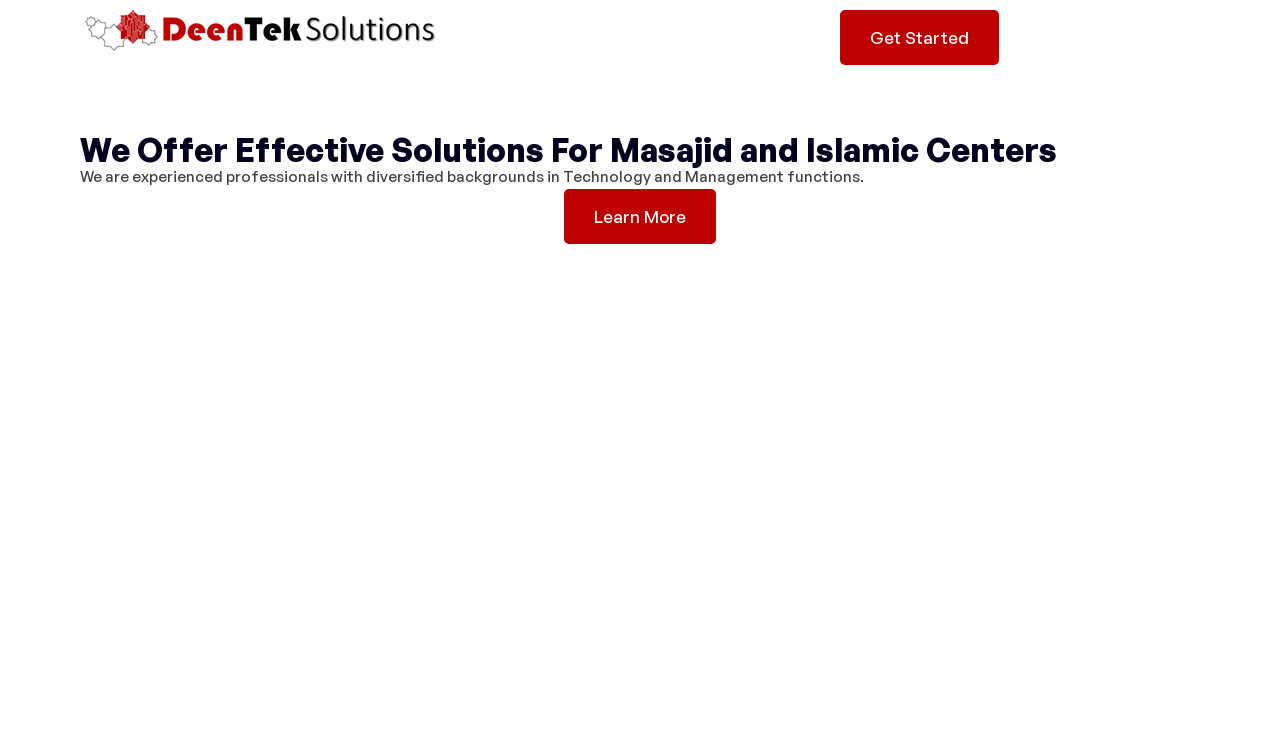What is the purpose of Deentek?
Please ensure your answer is as detailed and informative as possible.

I read the heading 'We Offer Effective Solutions For Masajid and Islamic Centers' and understood that Deentek provides effective solutions for Masajid and Islamic Centers. This is further supported by the meta description 'Deentek – Effective Solutions For Masajid and Islamic Centers'.